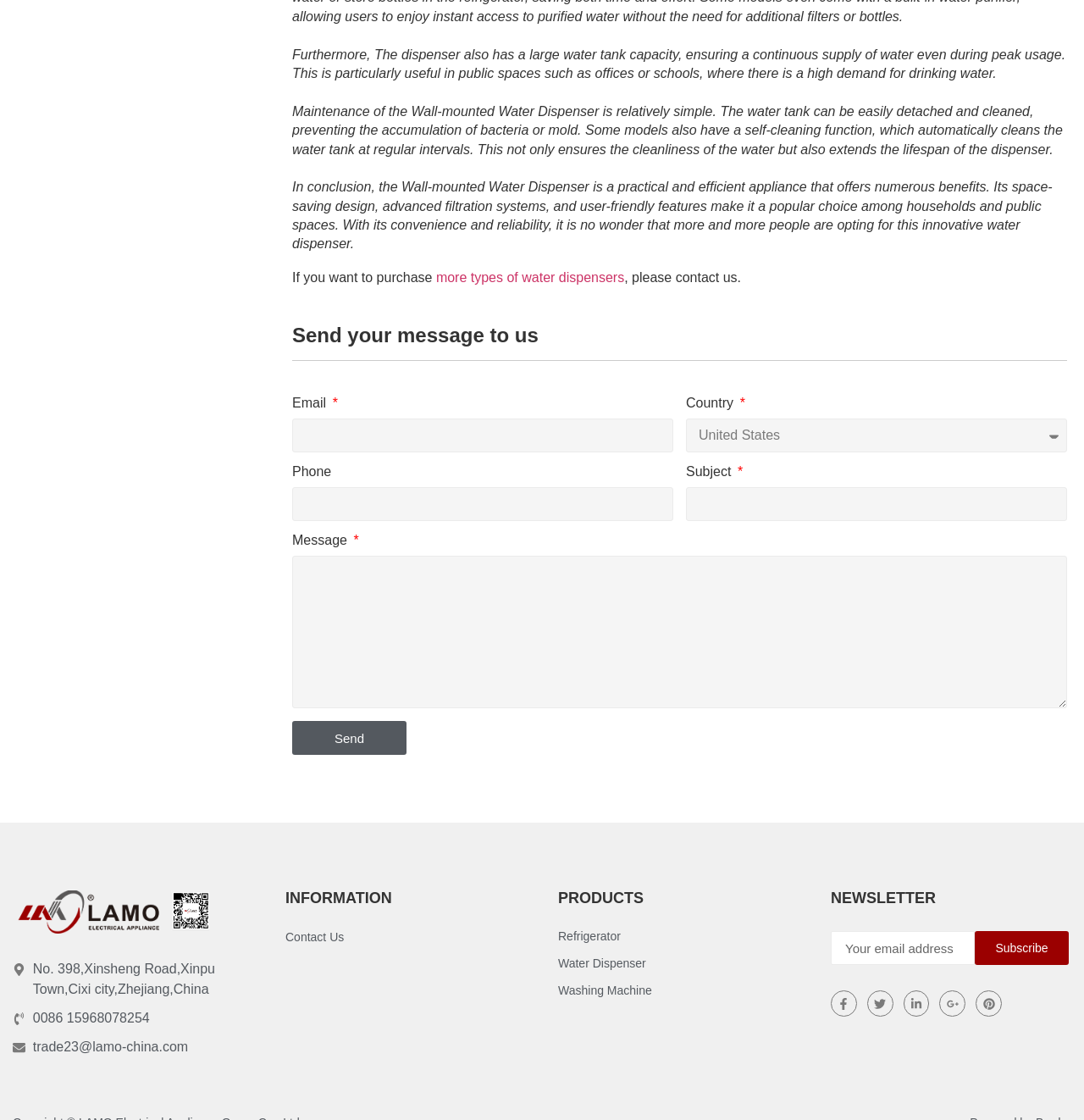Locate the bounding box coordinates of the element's region that should be clicked to carry out the following instruction: "Click the 'Send' button". The coordinates need to be four float numbers between 0 and 1, i.e., [left, top, right, bottom].

[0.27, 0.644, 0.375, 0.674]